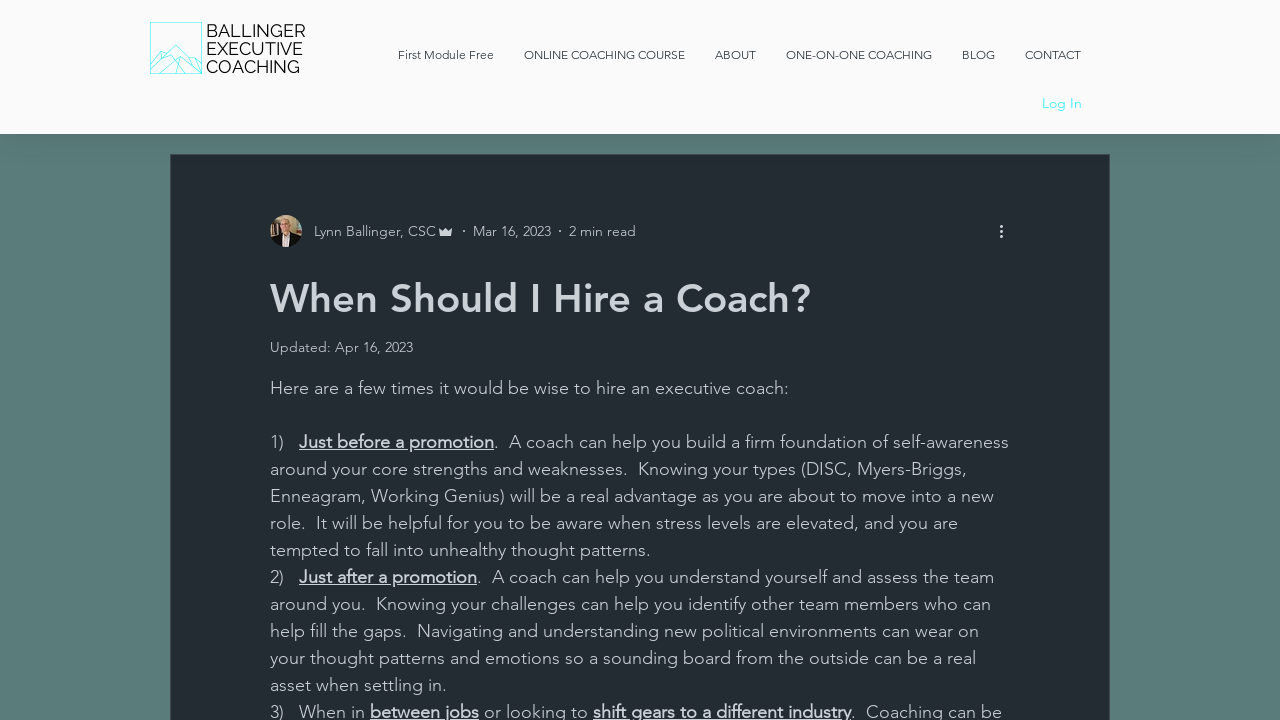From the webpage screenshot, predict the bounding box coordinates (top-left x, top-left y, bottom-right x, bottom-right y) for the UI element described here: EXECUTIVE

[0.161, 0.051, 0.237, 0.083]